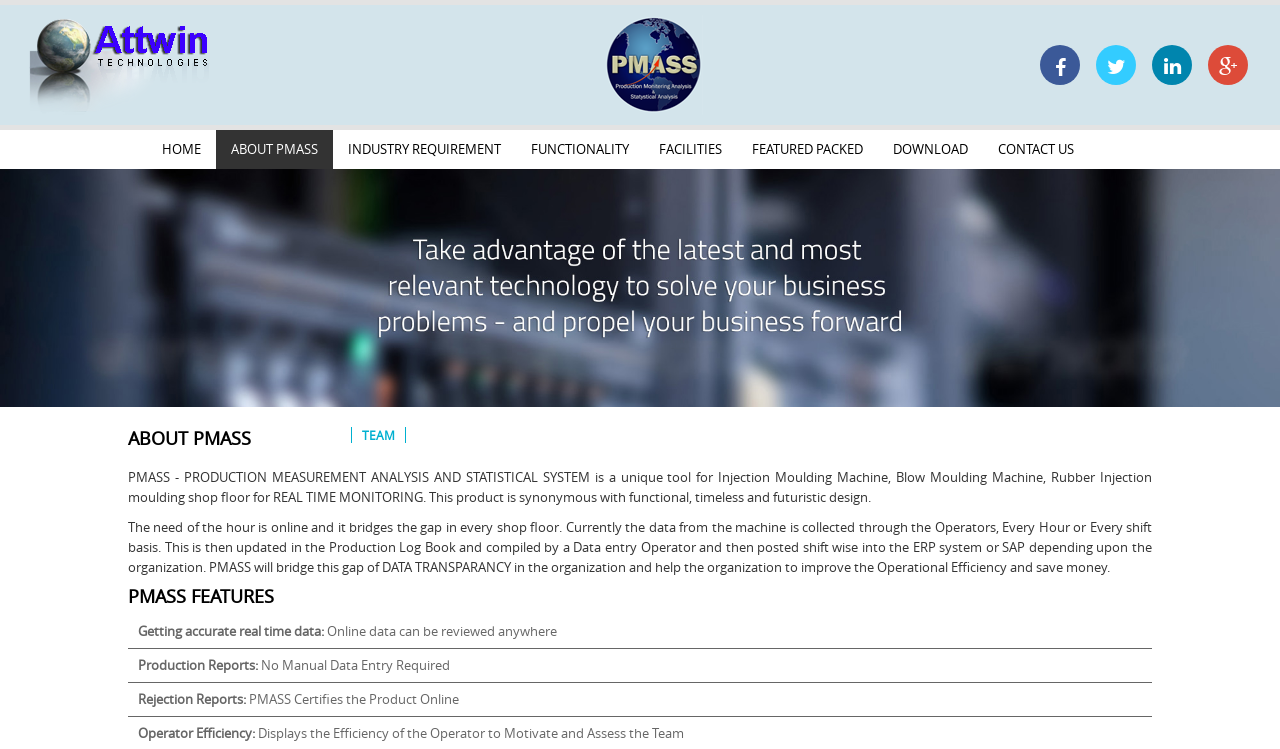Determine the coordinates of the bounding box that should be clicked to complete the instruction: "Click on the CONTACT US link". The coordinates should be represented by four float numbers between 0 and 1: [left, top, right, bottom].

[0.768, 0.174, 0.851, 0.226]